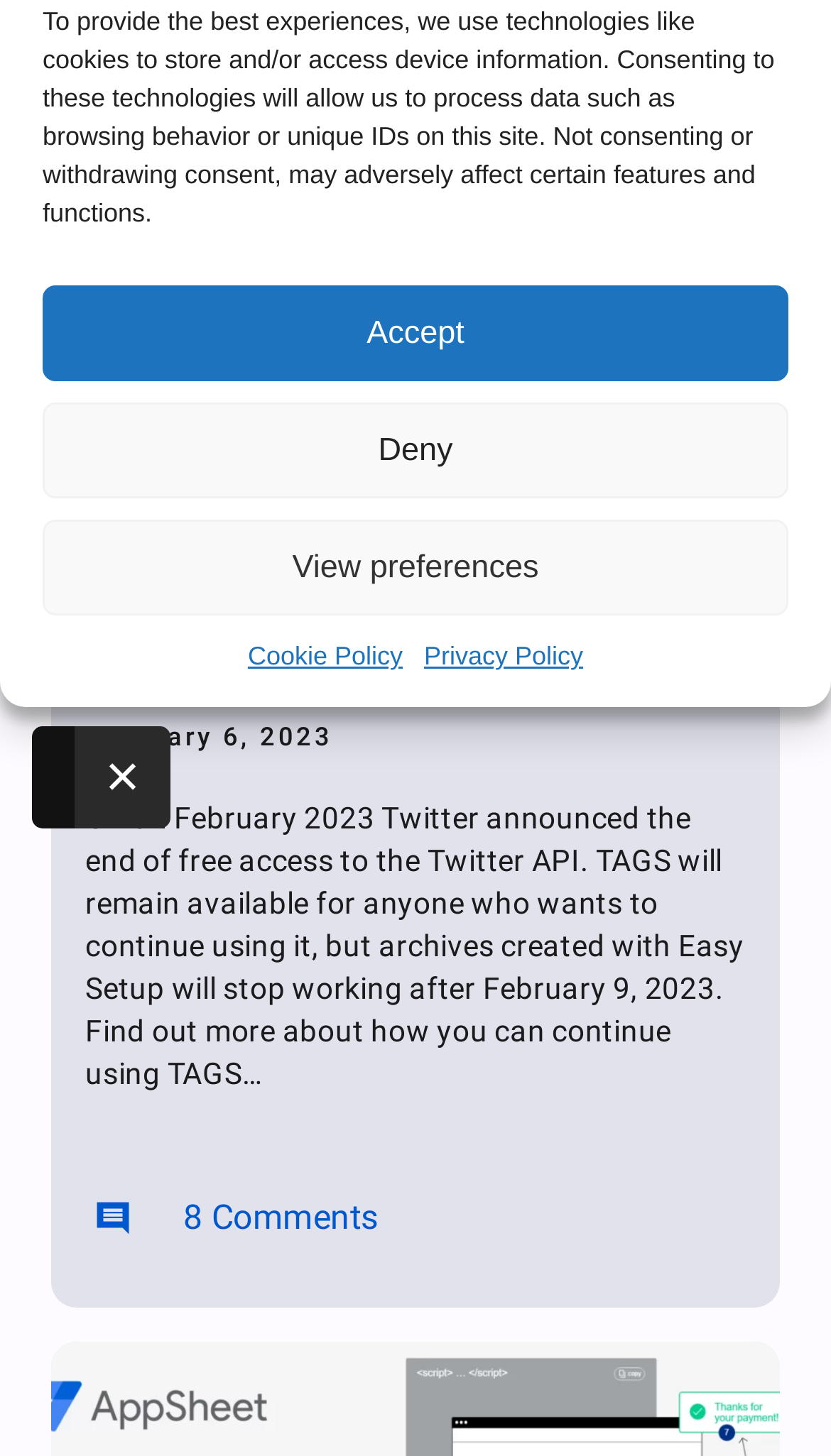Using the description: "Accept", determine the UI element's bounding box coordinates. Ensure the coordinates are in the format of four float numbers between 0 and 1, i.e., [left, top, right, bottom].

[0.051, 0.196, 0.949, 0.262]